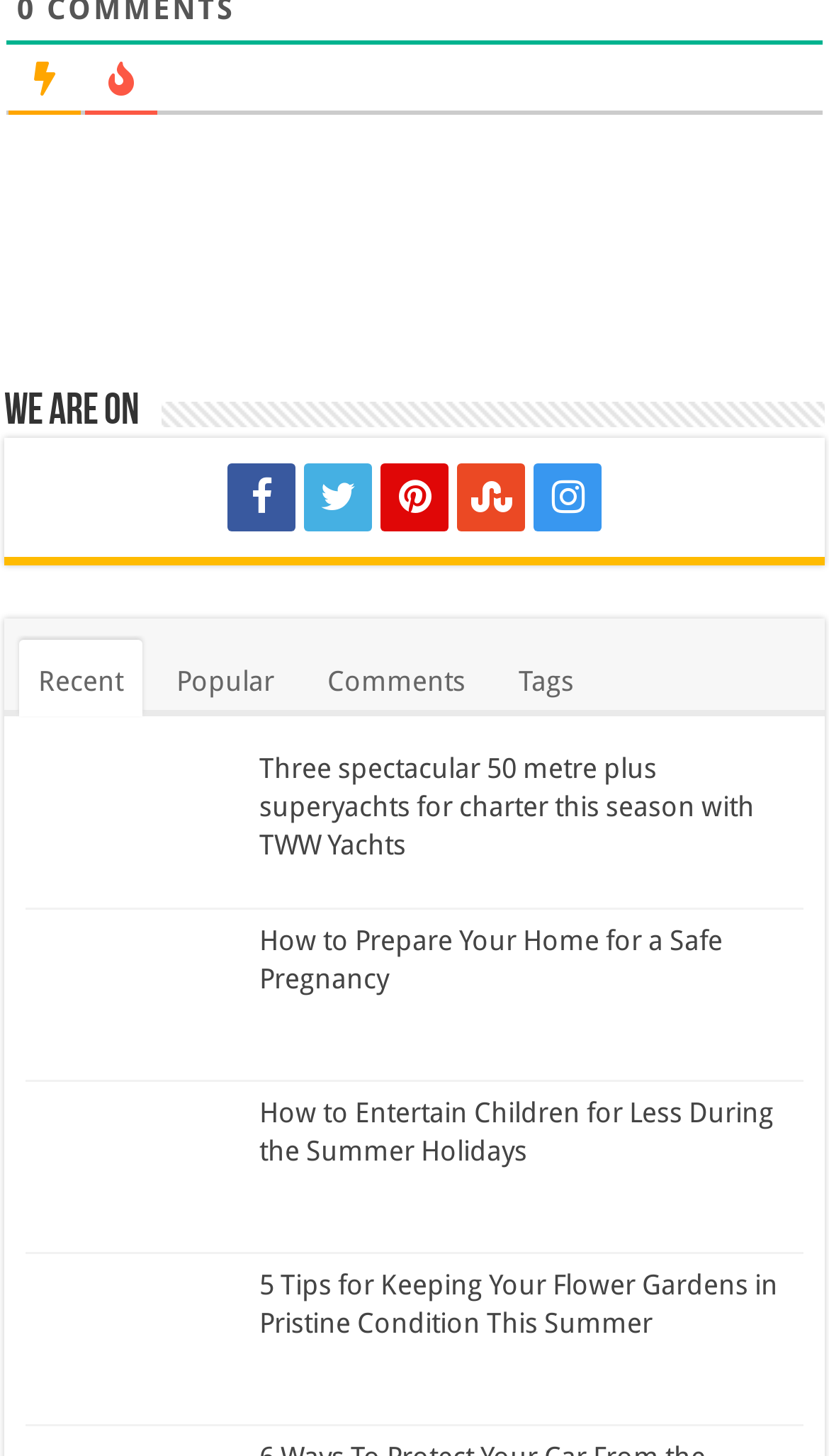Provide a brief response in the form of a single word or phrase:
What is the bounding box coordinate of the 'Recent' link?

[0.023, 0.439, 0.172, 0.491]